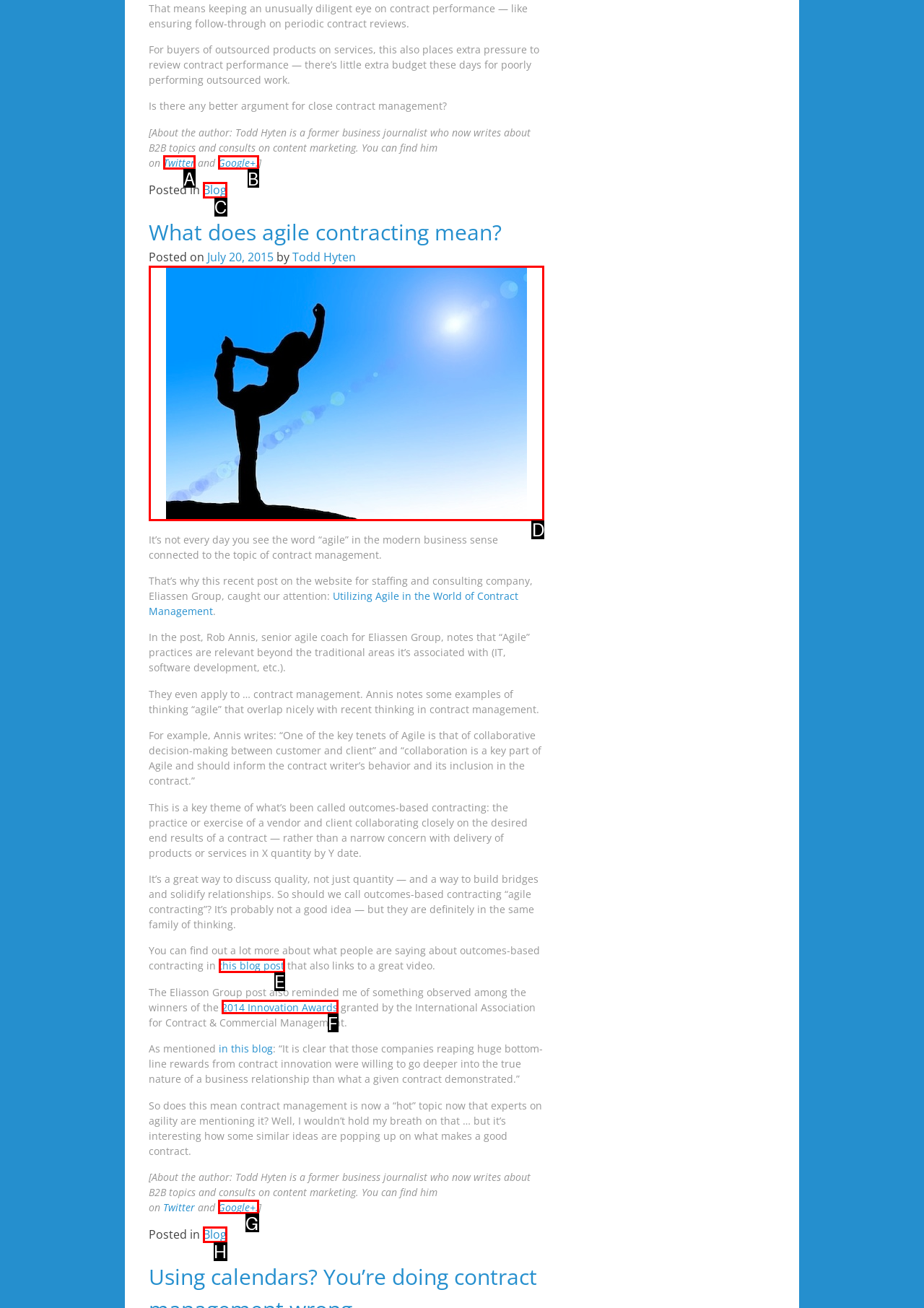Select the appropriate option that fits: alt="image of person balancing"
Reply with the letter of the correct choice.

D